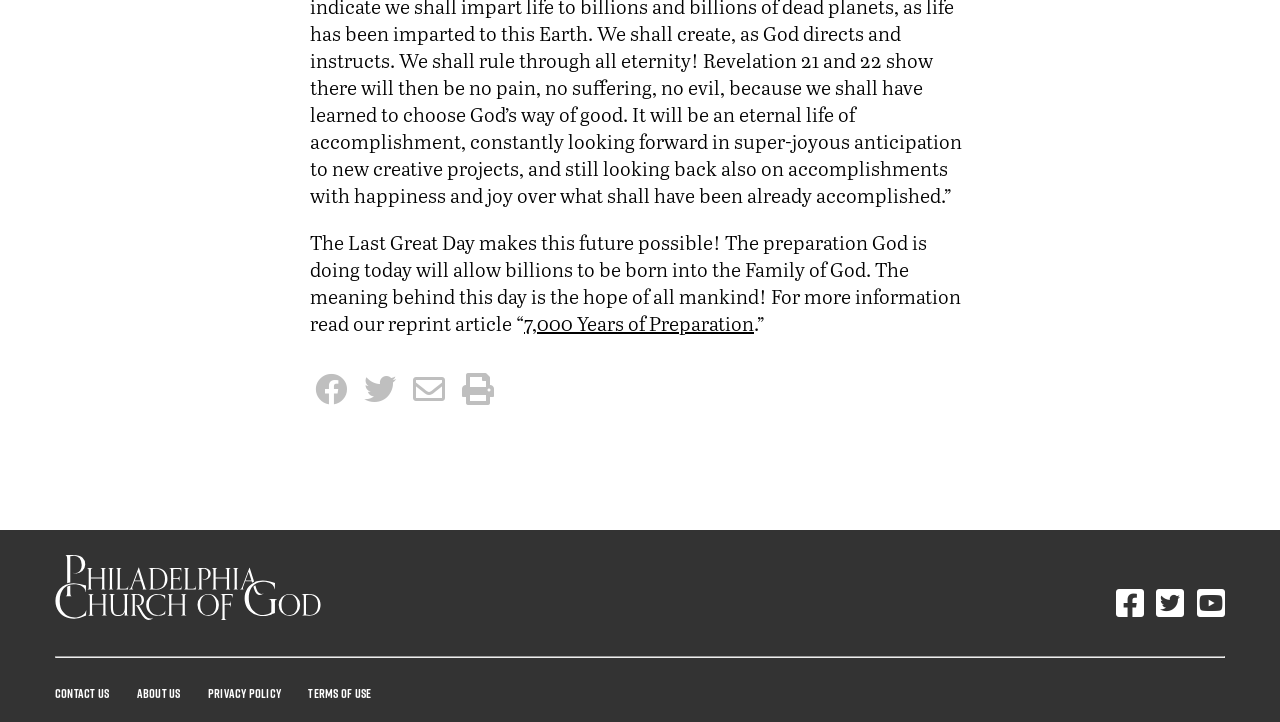What is the theme of the image?
Based on the screenshot, respond with a single word or phrase.

Religious